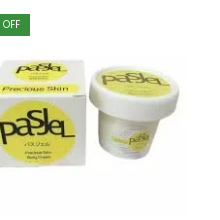Respond to the following question with a brief word or phrase:
What is the primary color scheme of the packaging?

Bright yellow